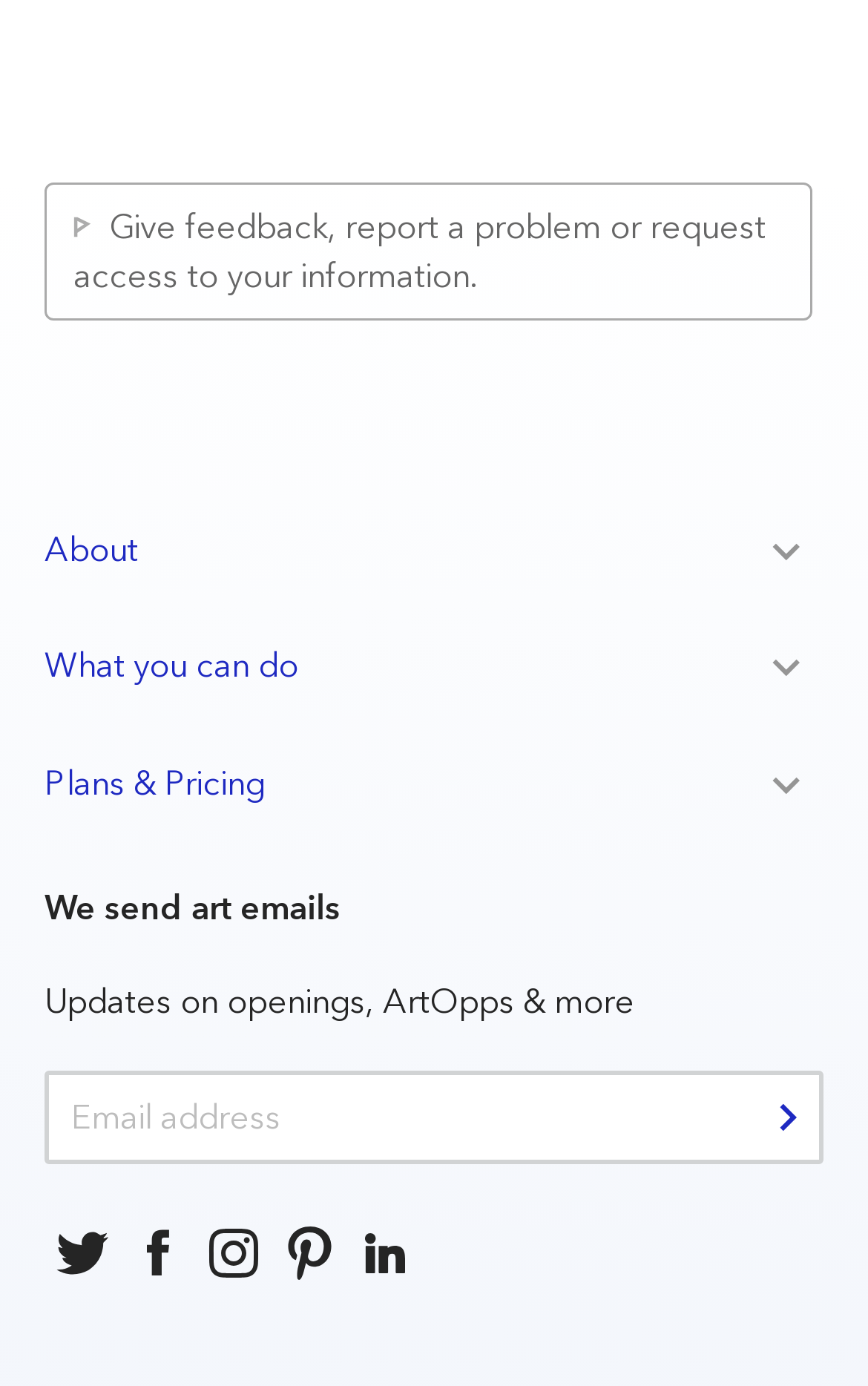Given the description of the UI element: "name="email" placeholder="Email address"", predict the bounding box coordinates in the form of [left, top, right, bottom], with each value being a float between 0 and 1.

[0.051, 0.773, 0.949, 0.84]